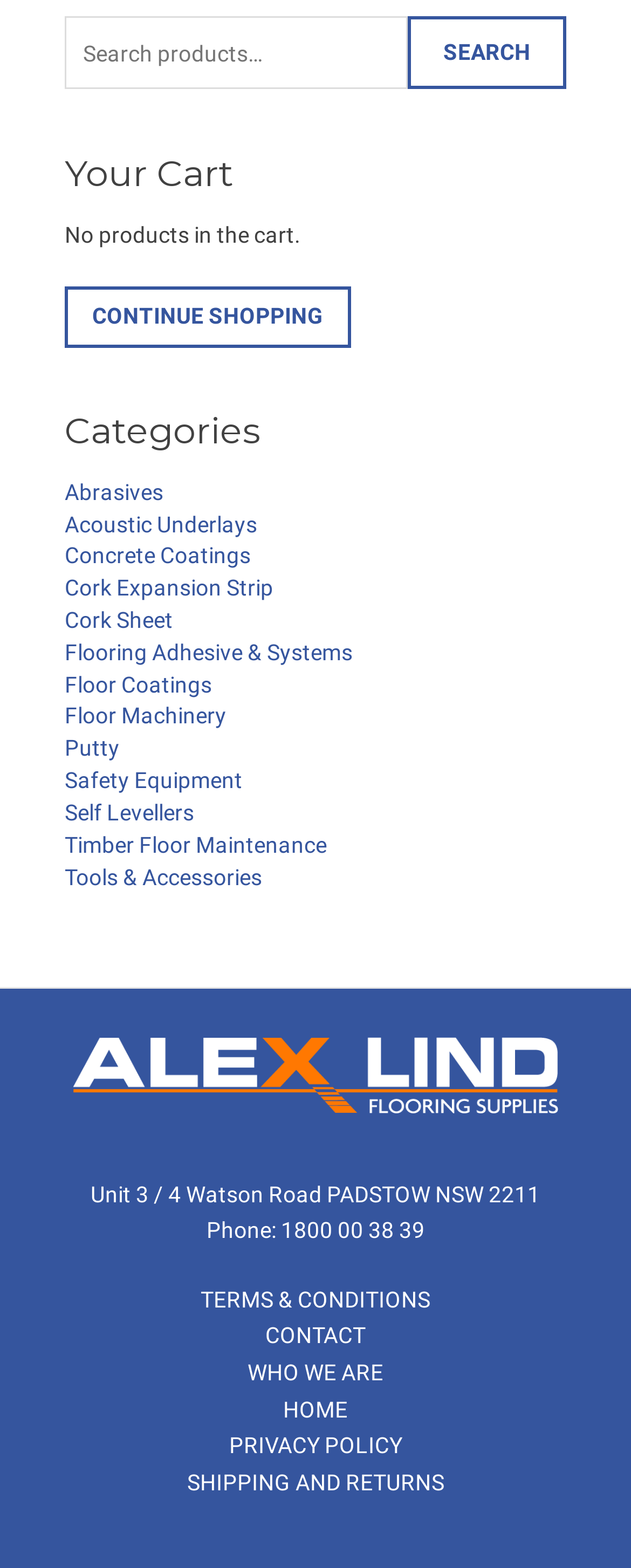How many links are there in the footer section?
Please provide a comprehensive answer to the question based on the webpage screenshot.

The webpage has a footer section which contains 6 links, namely 'TERMS & CONDITIONS', 'CONTACT', 'WHO WE ARE', 'HOME', 'PRIVACY POLICY', and 'SHIPPING AND RETURNS'.